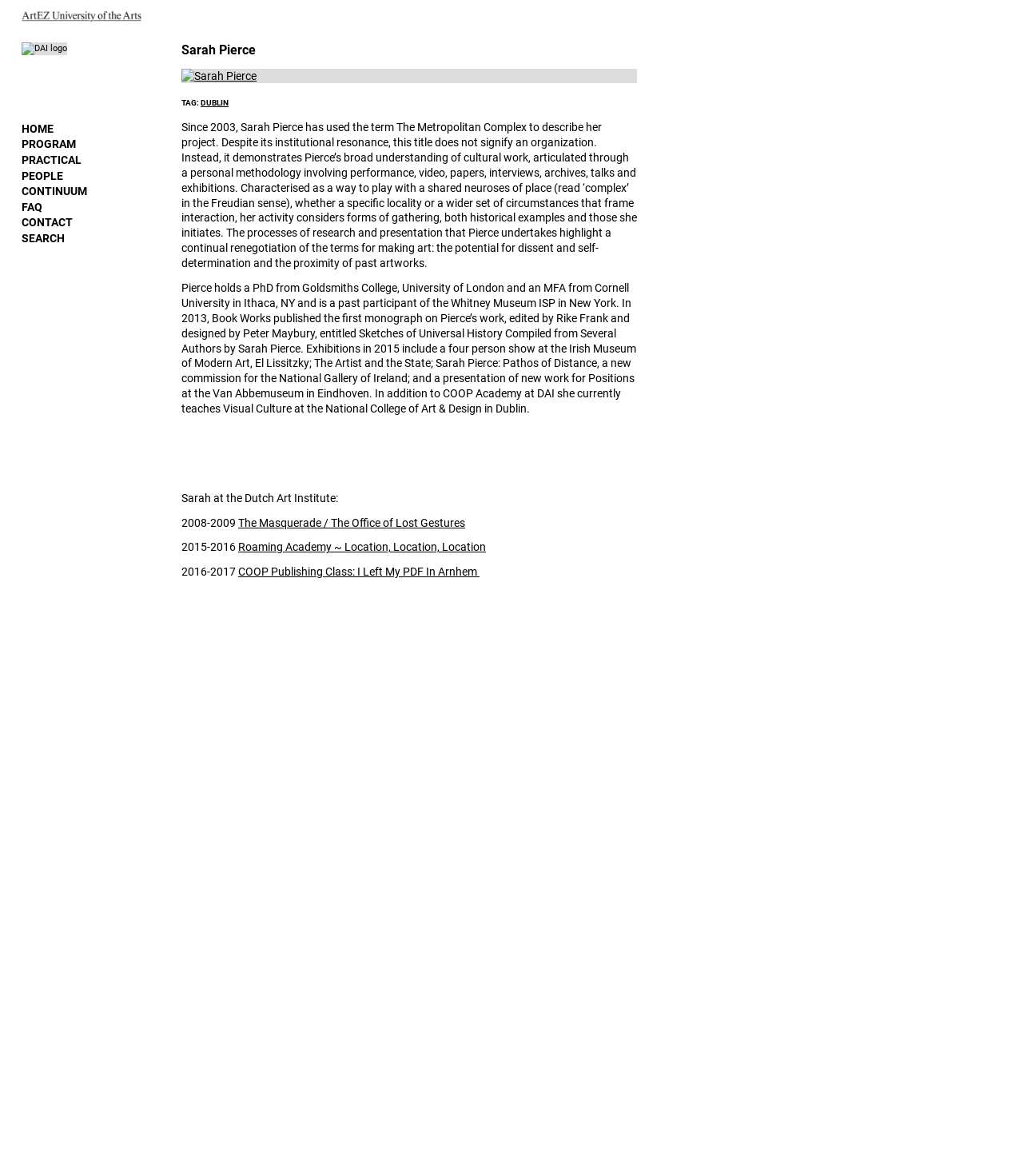Identify the bounding box coordinates for the UI element described as: "Search". The coordinates should be provided as four floats between 0 and 1: [left, top, right, bottom].

[0.021, 0.197, 0.063, 0.208]